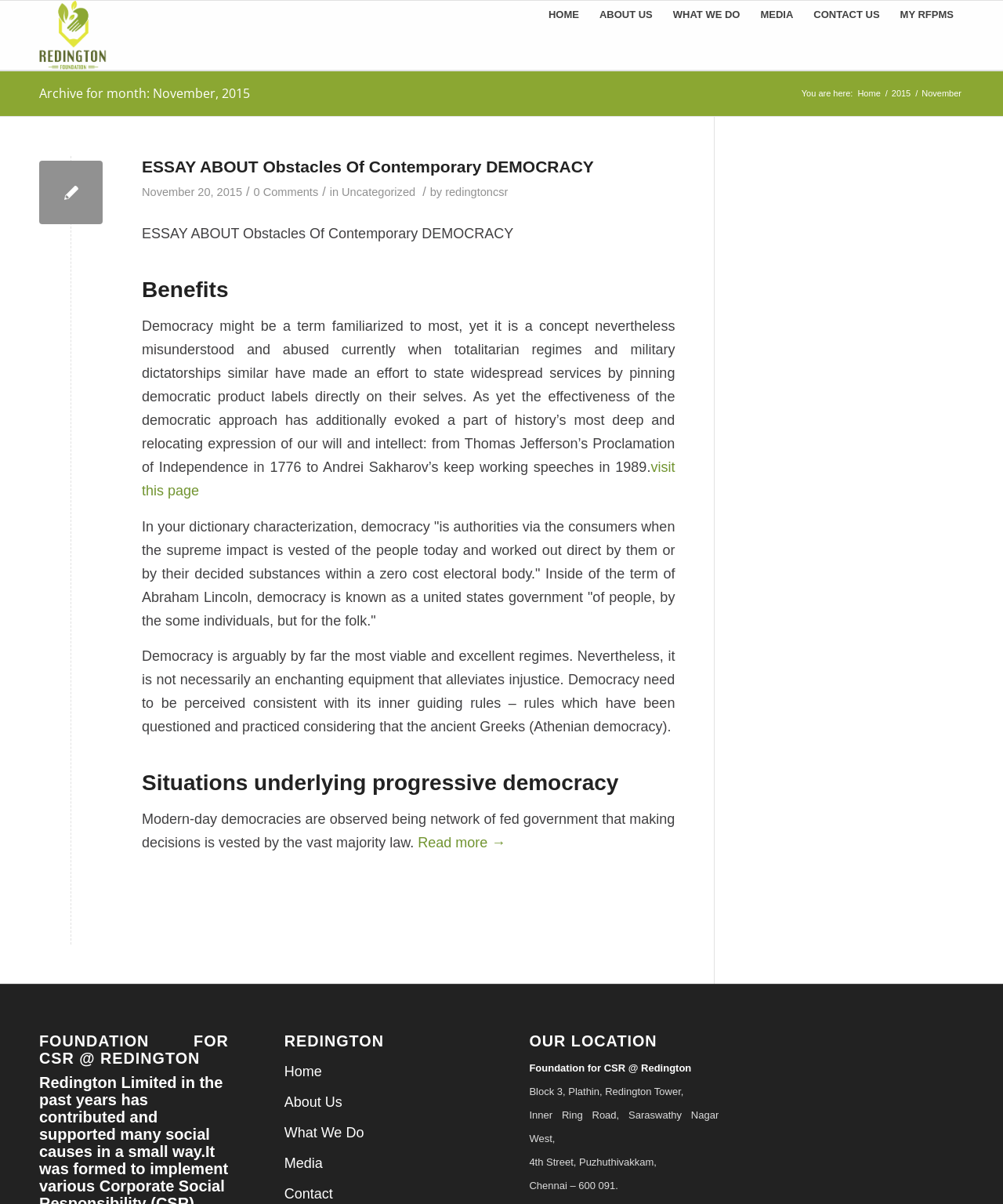Please identify the bounding box coordinates of the element I need to click to follow this instruction: "Click on the 'HOME' link".

[0.537, 0.001, 0.587, 0.058]